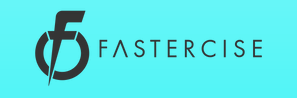What shape is integrated with the stylized letter 'F'?
Answer the question in a detailed and comprehensive manner.

According to the caption, the design of the logo includes a stylized letter 'F' integrated with a circular element, which emphasizes the theme of activity and movement.